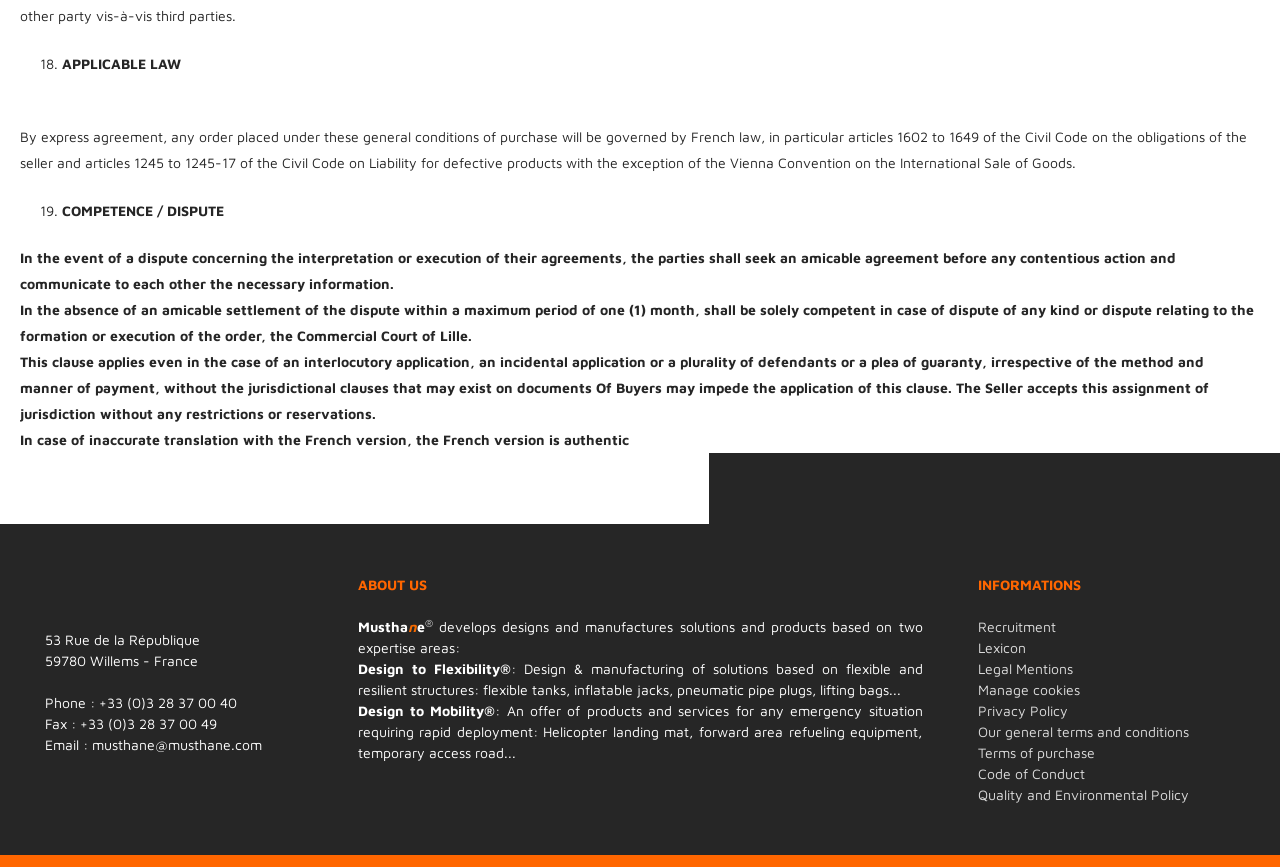Use a single word or phrase to answer the question: What is the phone number of Musthane?

+33 (0)3 28 37 00 40